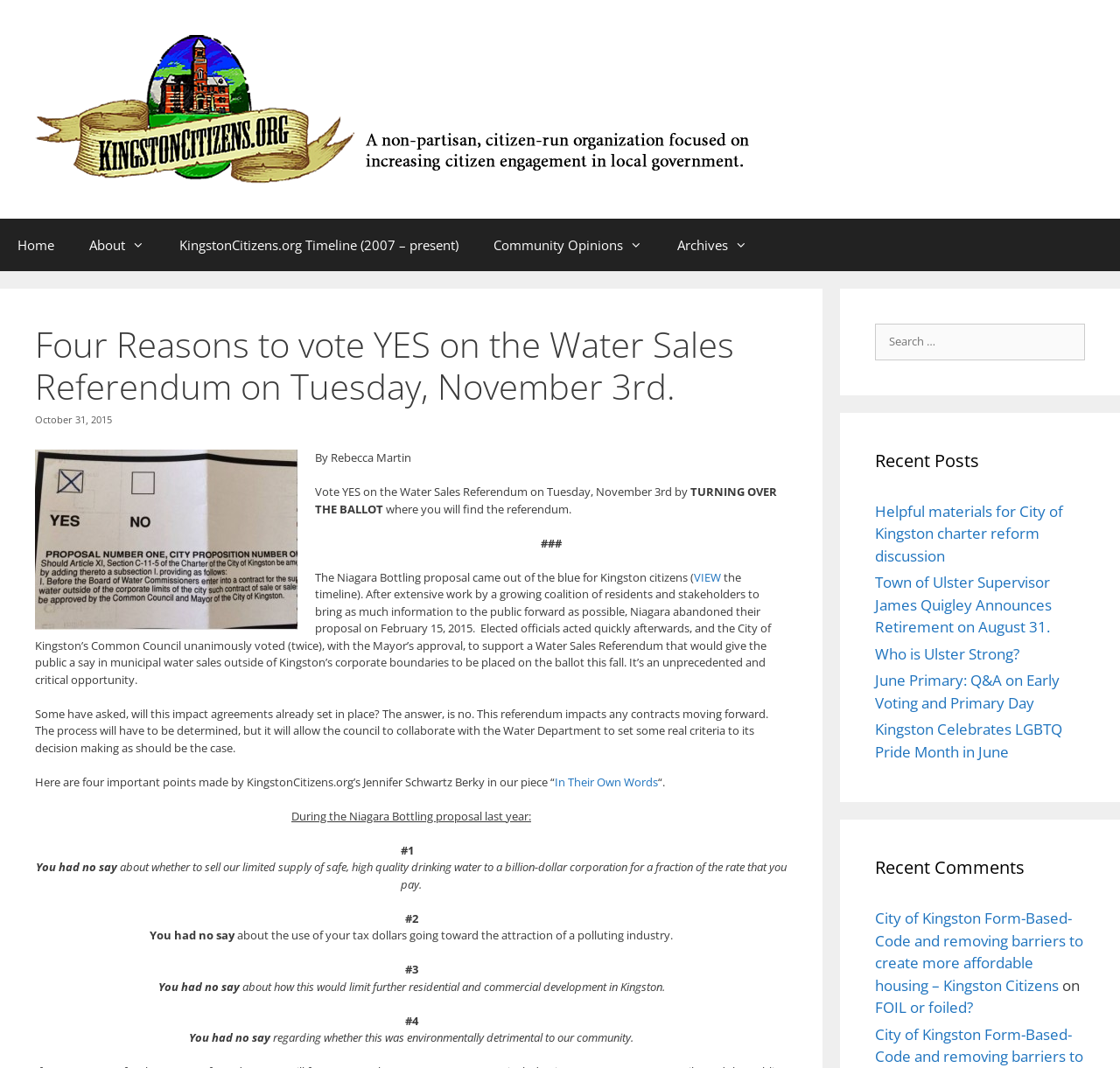Specify the bounding box coordinates (top-left x, top-left y, bottom-right x, bottom-right y) of the UI element in the screenshot that matches this description: Community Opinions

[0.425, 0.205, 0.589, 0.254]